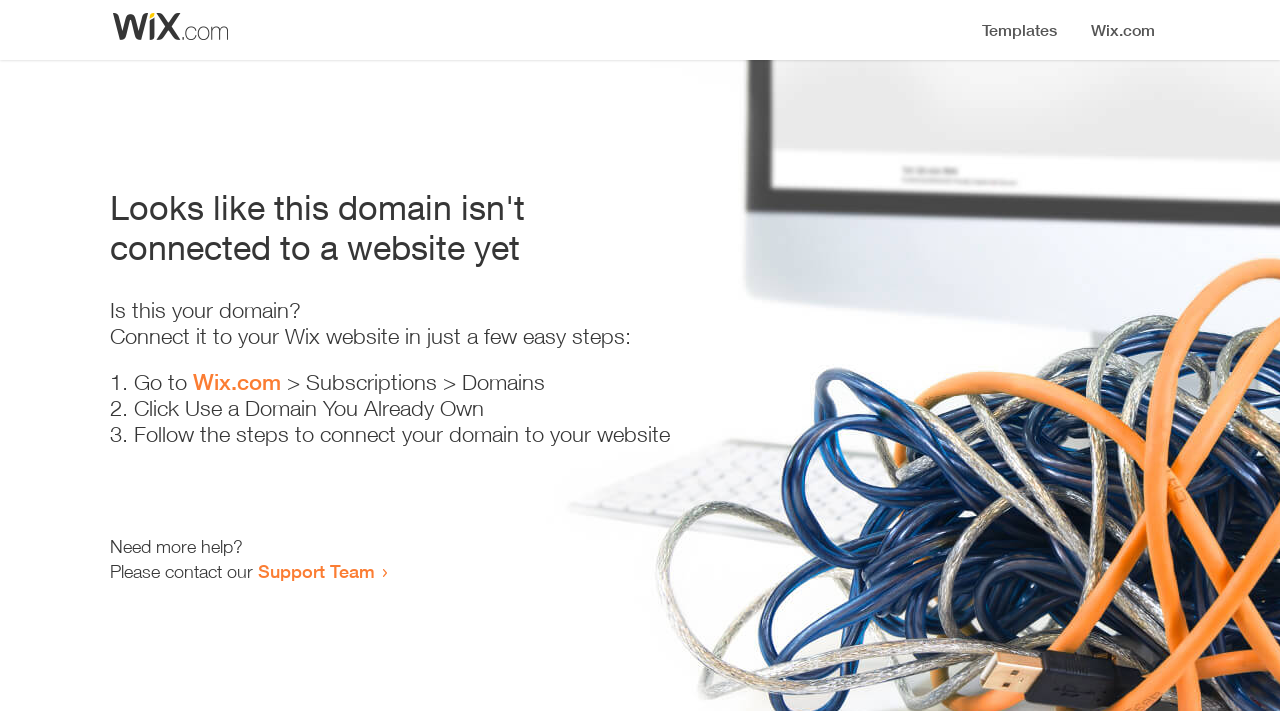Determine the bounding box coordinates for the UI element with the following description: "Wix.com". The coordinates should be four float numbers between 0 and 1, represented as [left, top, right, bottom].

[0.151, 0.519, 0.22, 0.556]